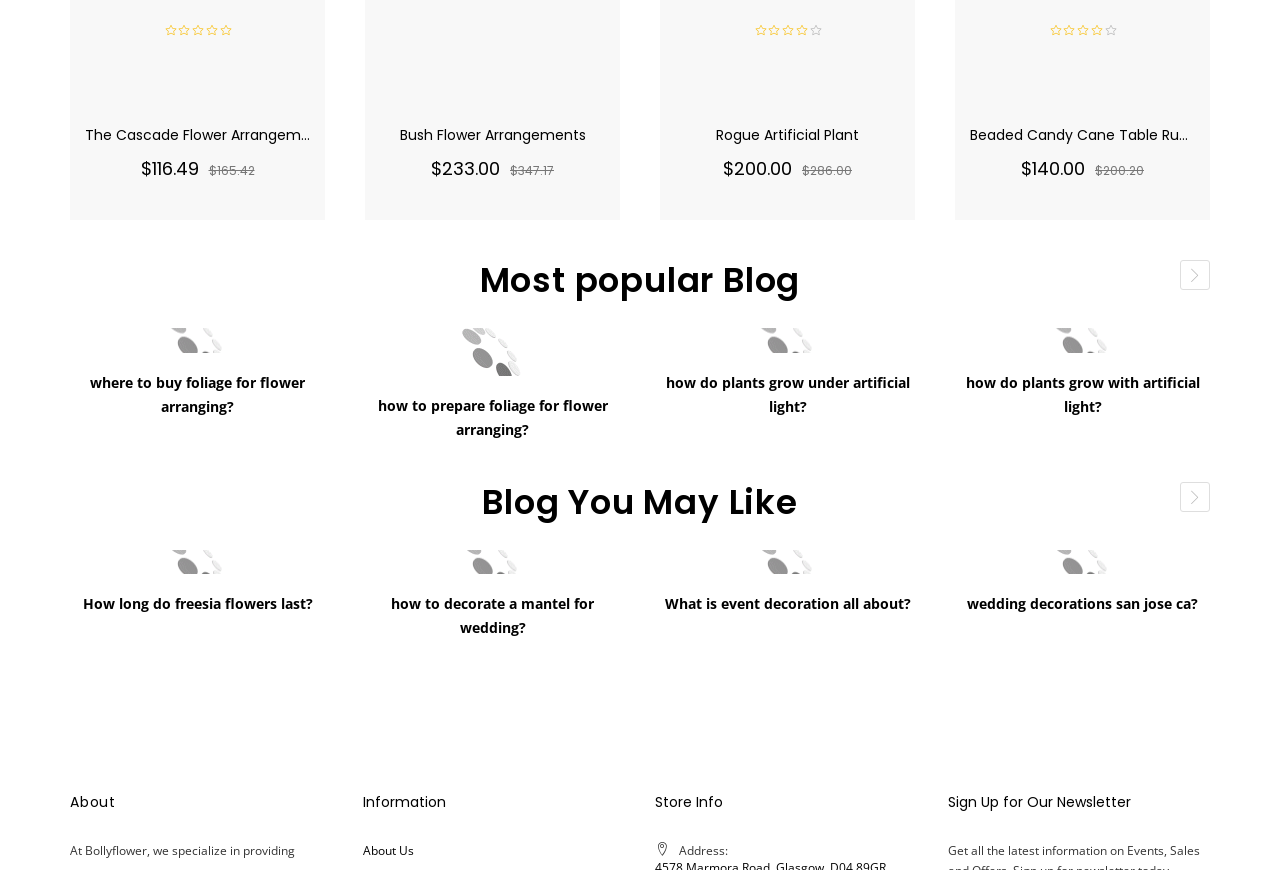What is the purpose of the 'ADD TO CART' button?
Answer with a single word or phrase, using the screenshot for reference.

to add products to cart